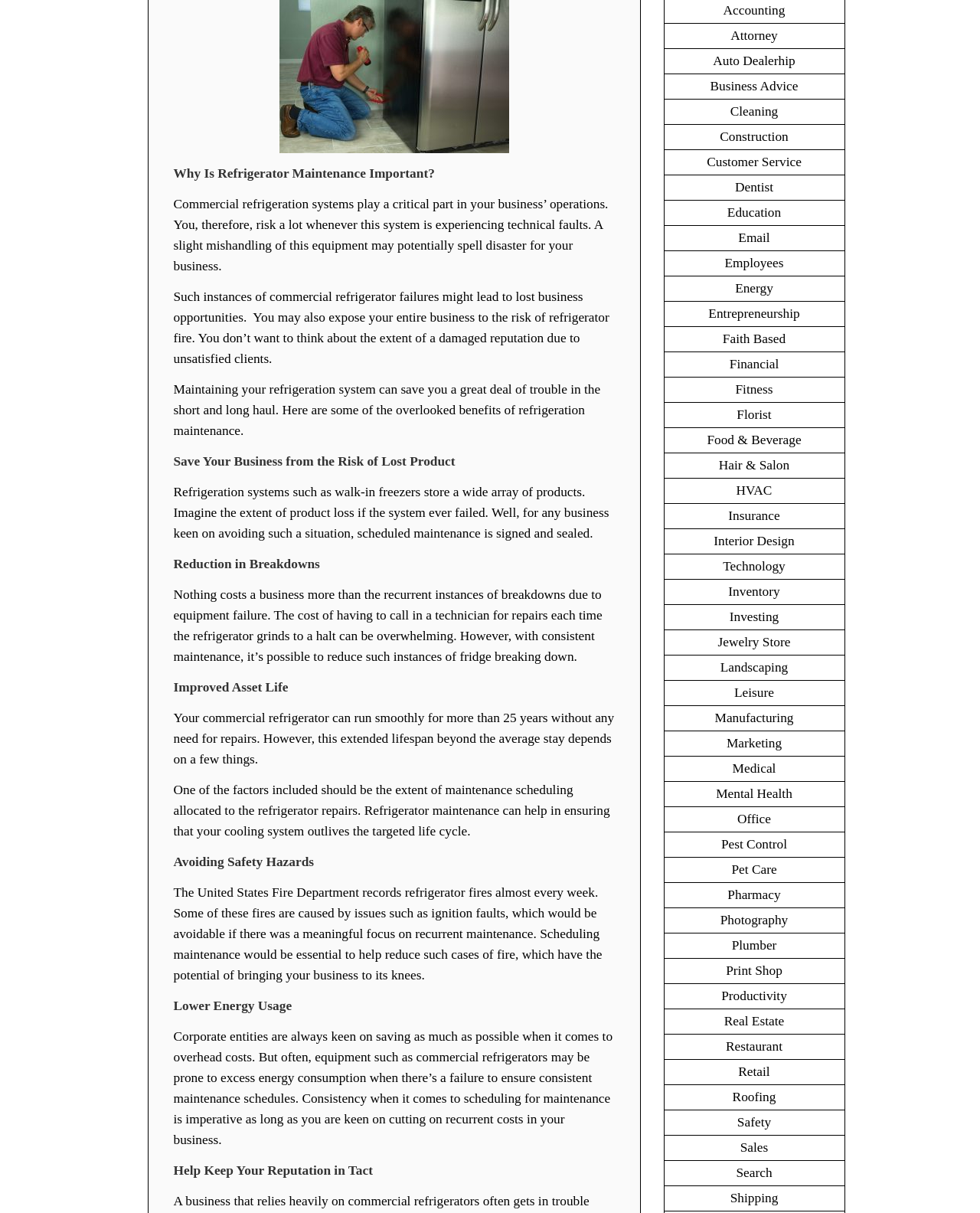Give the bounding box coordinates for this UI element: "© 2024 Phoenix Contact". The coordinates should be four float numbers between 0 and 1, arranged as [left, top, right, bottom].

None